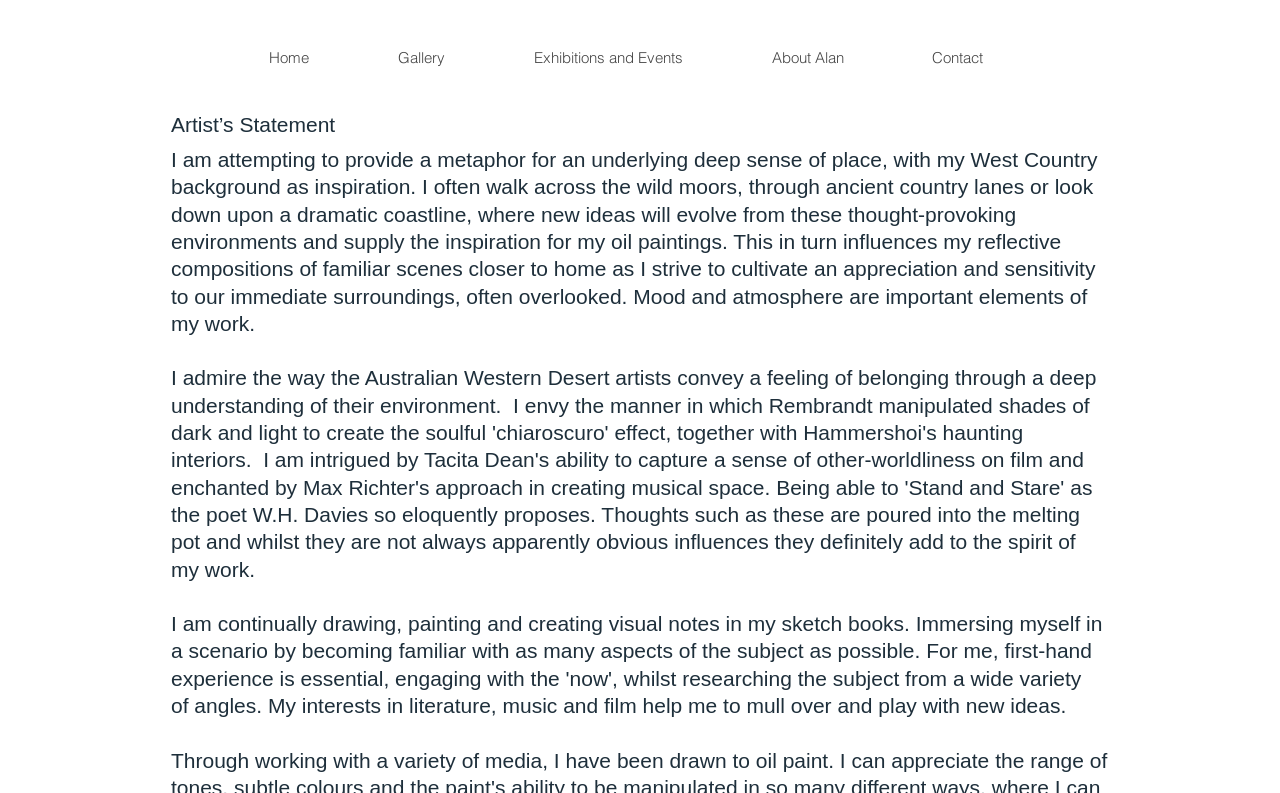Provide the bounding box coordinates of the HTML element described by the text: "About Alan". The coordinates should be in the format [left, top, right, bottom] with values between 0 and 1.

[0.545, 0.055, 0.671, 0.091]